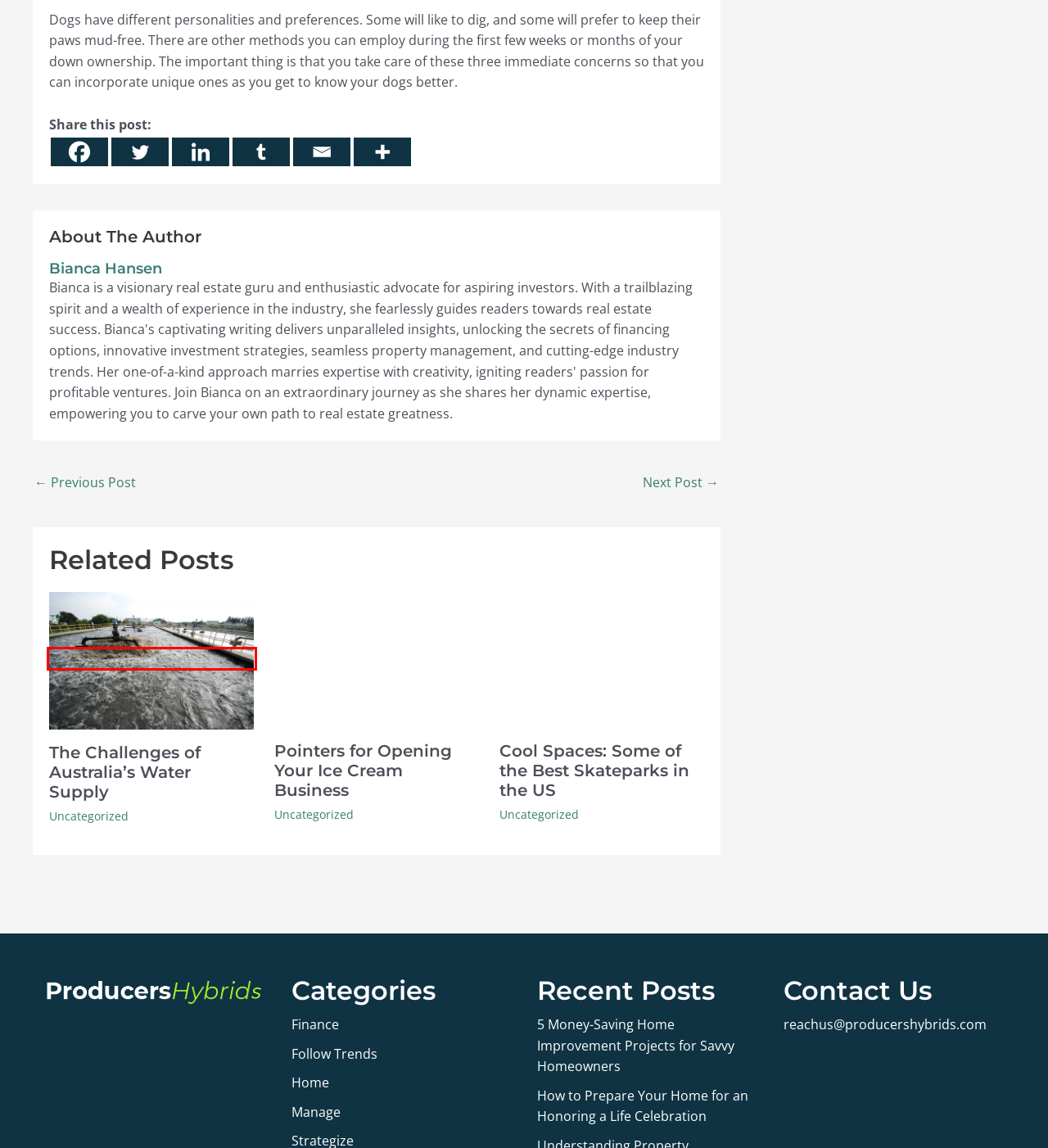Examine the screenshot of a webpage with a red bounding box around a specific UI element. Identify which webpage description best matches the new webpage that appears after clicking the element in the red bounding box. Here are the candidates:
A. Producers Hybrids: Real Estate Tips for Aspiring Investors
B. How Much Do Property Managers Charge? A Quick Guide
C. 8 of the Coolest Skate Parks in the US - Producers Hybrids
D. How to Open an Ice Cream Business - Producers Hybrids
E. Home Improvement Suggestions While in Isolation - Producers Hybrids
F. How Can You Prolong the Life of Heavy Equipment? - Producers Hybrids
G. Water in Australia: Here Are the Challenges | Producers Hybrid
H. How to Build a Lantern Roof Installation Tips and Tricks - Producers Hybrids

G